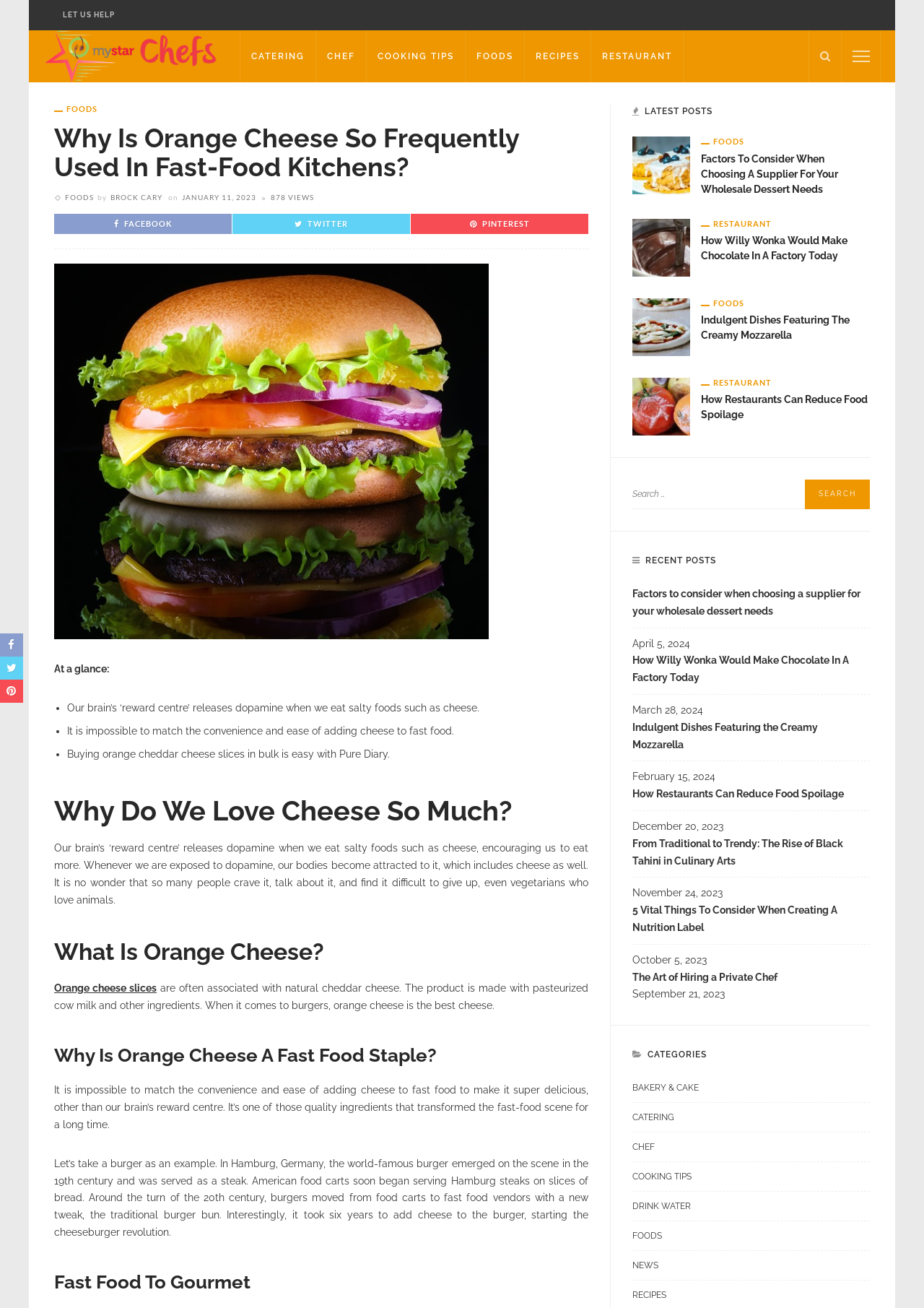Determine the bounding box coordinates of the section to be clicked to follow the instruction: "Click on the 'LET US HELP' link". The coordinates should be given as four float numbers between 0 and 1, formatted as [left, top, right, bottom].

[0.059, 0.0, 0.134, 0.023]